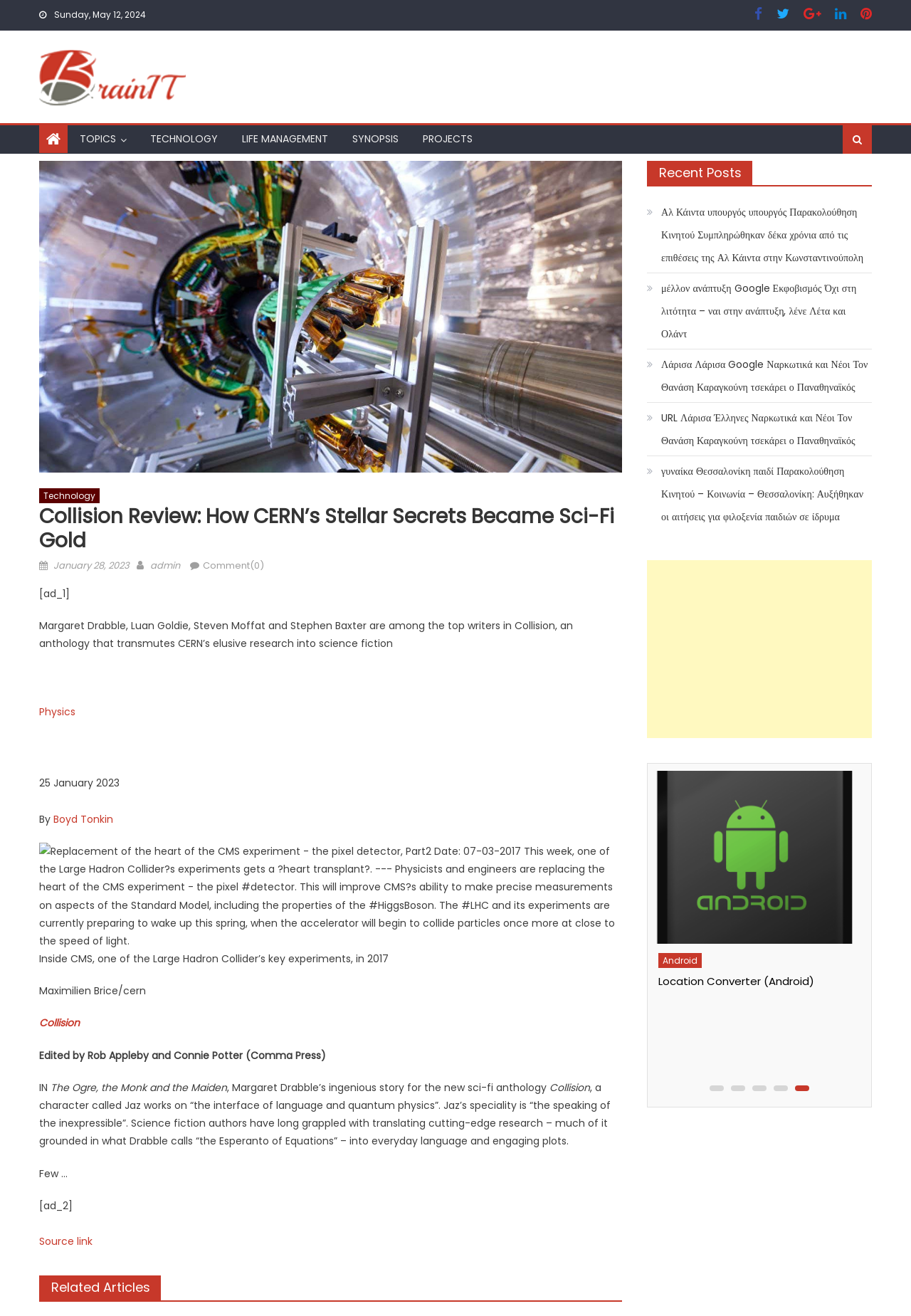Please extract and provide the main headline of the webpage.

Collision Review: How CERN’s Stellar Secrets Became Sci-Fi Gold